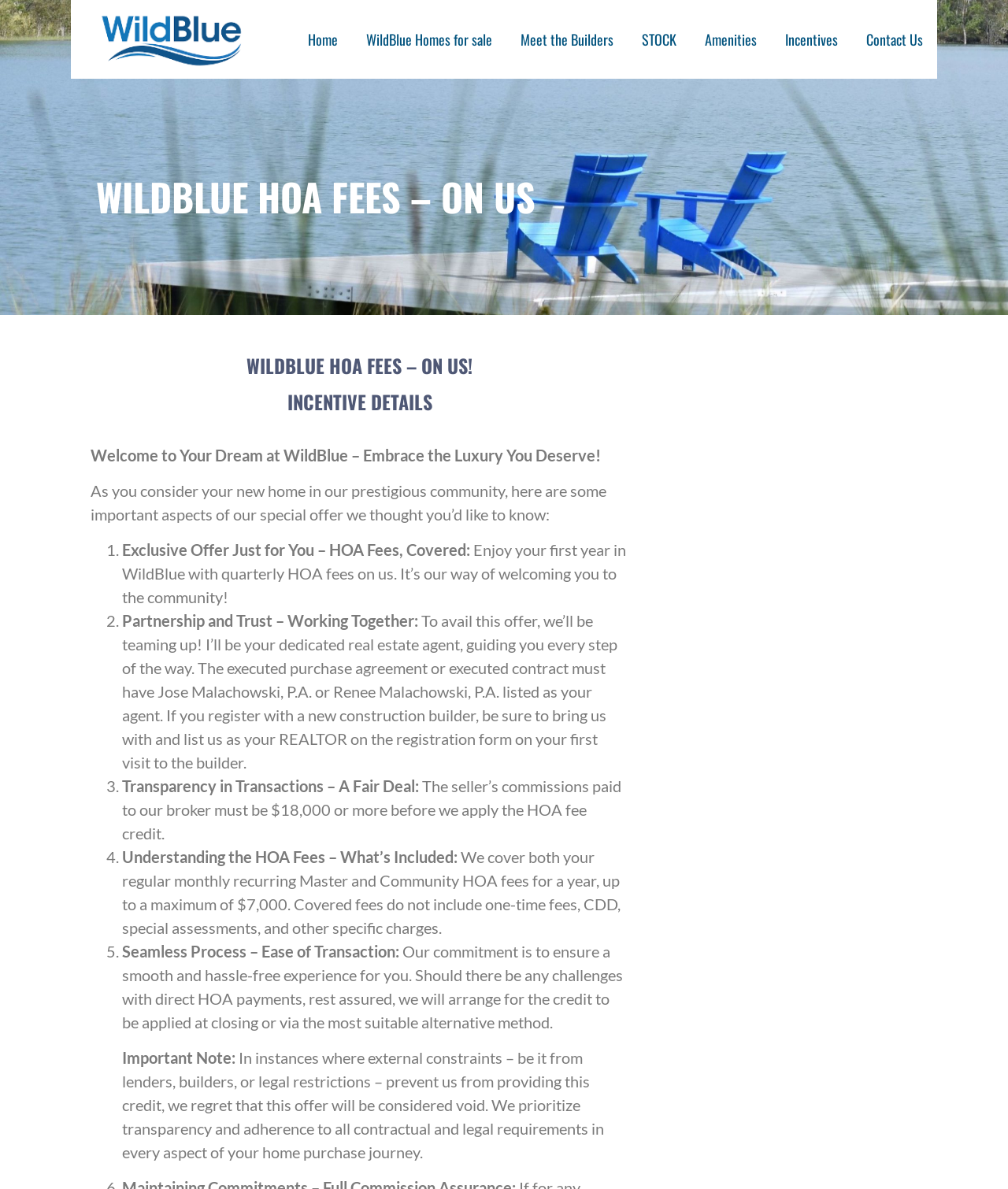Identify the bounding box coordinates for the region of the element that should be clicked to carry out the instruction: "Click on WildBlue and Vista WildBlue link". The bounding box coordinates should be four float numbers between 0 and 1, i.e., [left, top, right, bottom].

[0.082, 0.0, 0.273, 0.066]